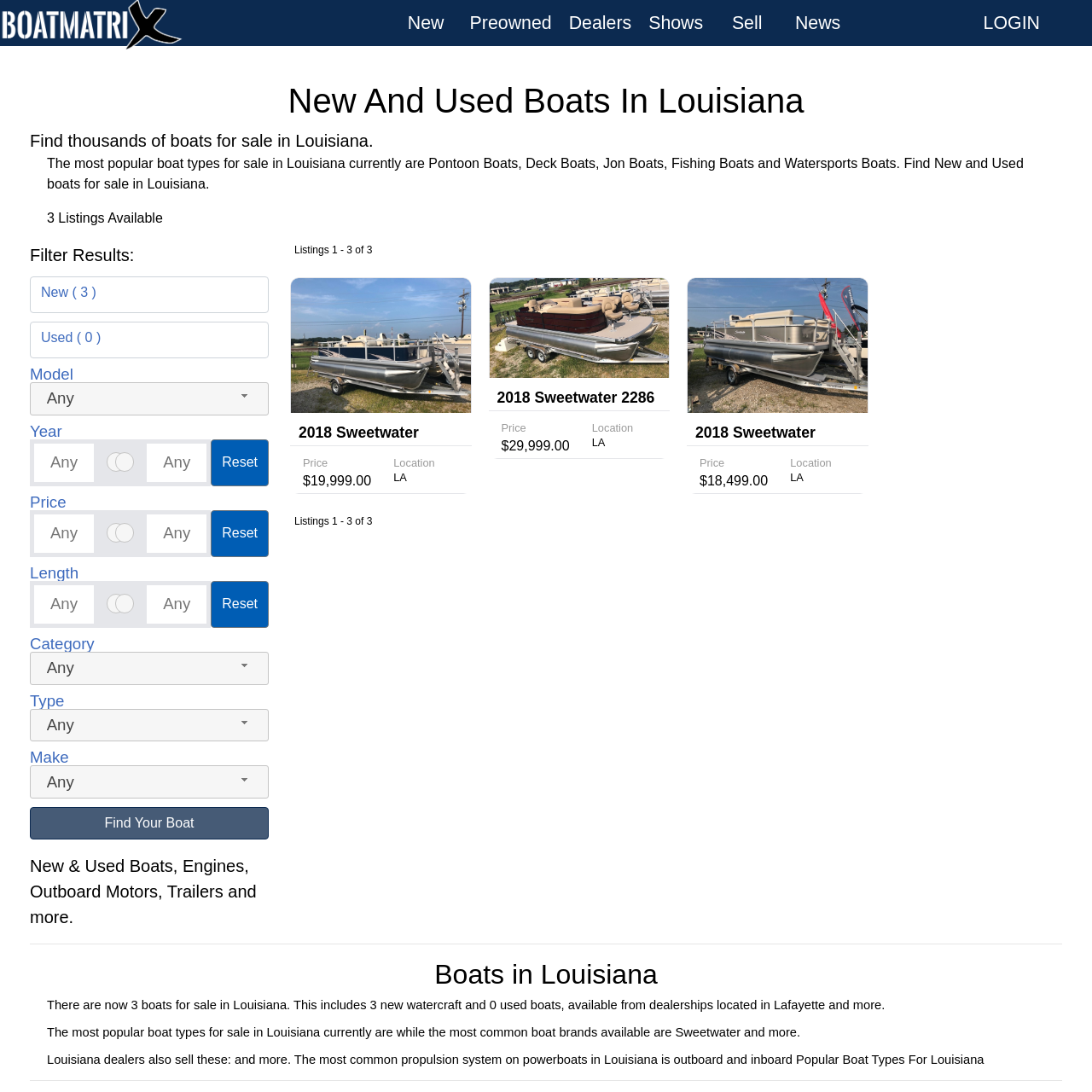Utilize the details in the image to give a detailed response to the question: What is the purpose of the 'Filter Results' section?

The 'Filter Results' section appears to be a filtering mechanism for boat listings, allowing users to narrow down their search by criteria such as model, year, price, length, category, and type, as indicated by the various input fields and dropdown menus in this section.